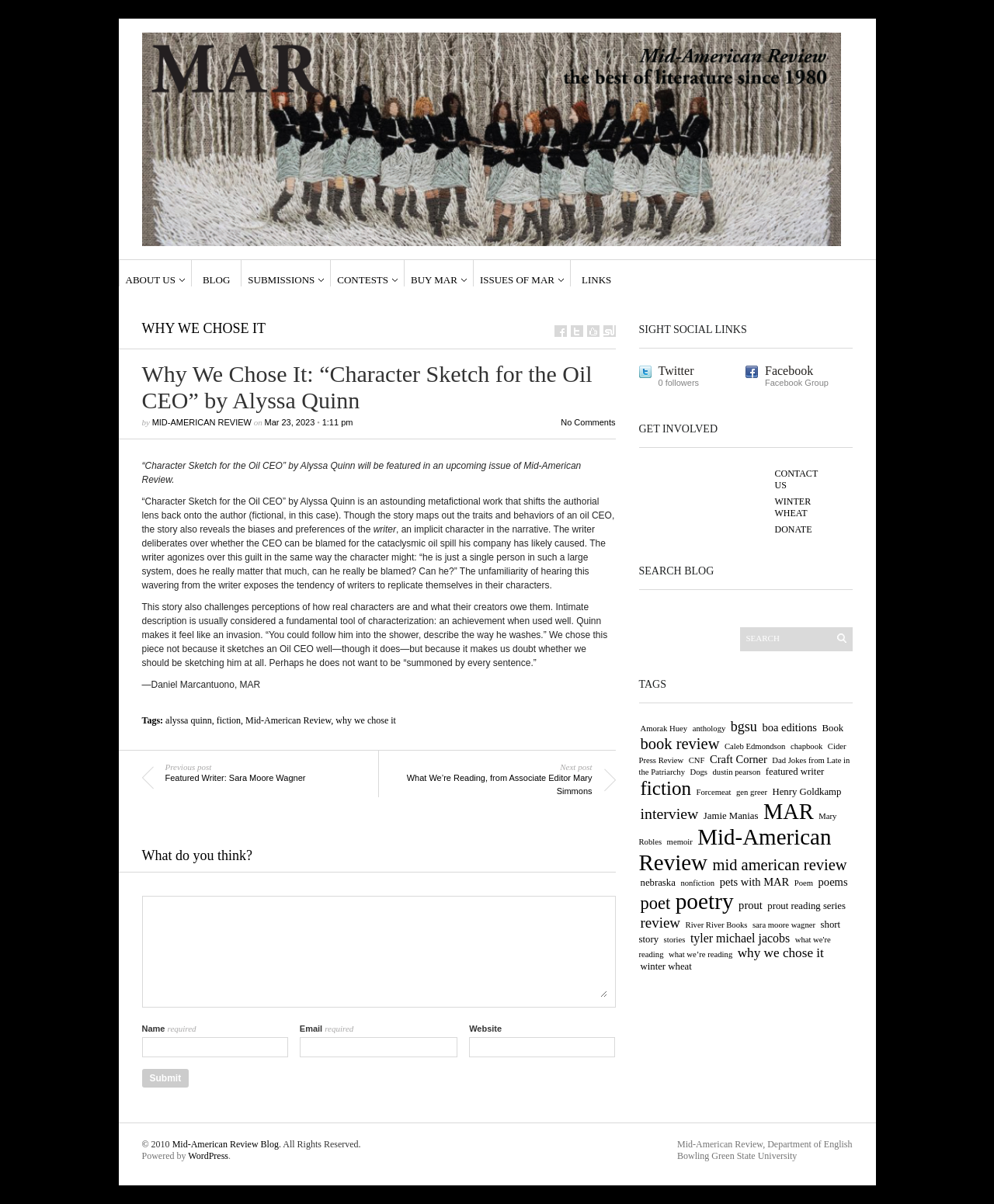How many recent posts are listed?
Use the information from the screenshot to give a comprehensive response to the question.

The recent posts section is located on the left side of the webpage, and it lists 6 posts with their titles and links.